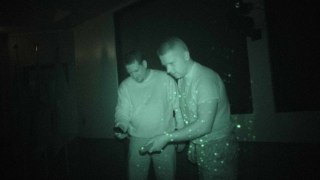Answer briefly with one word or phrase:
What are the men handling in the image?

Tools